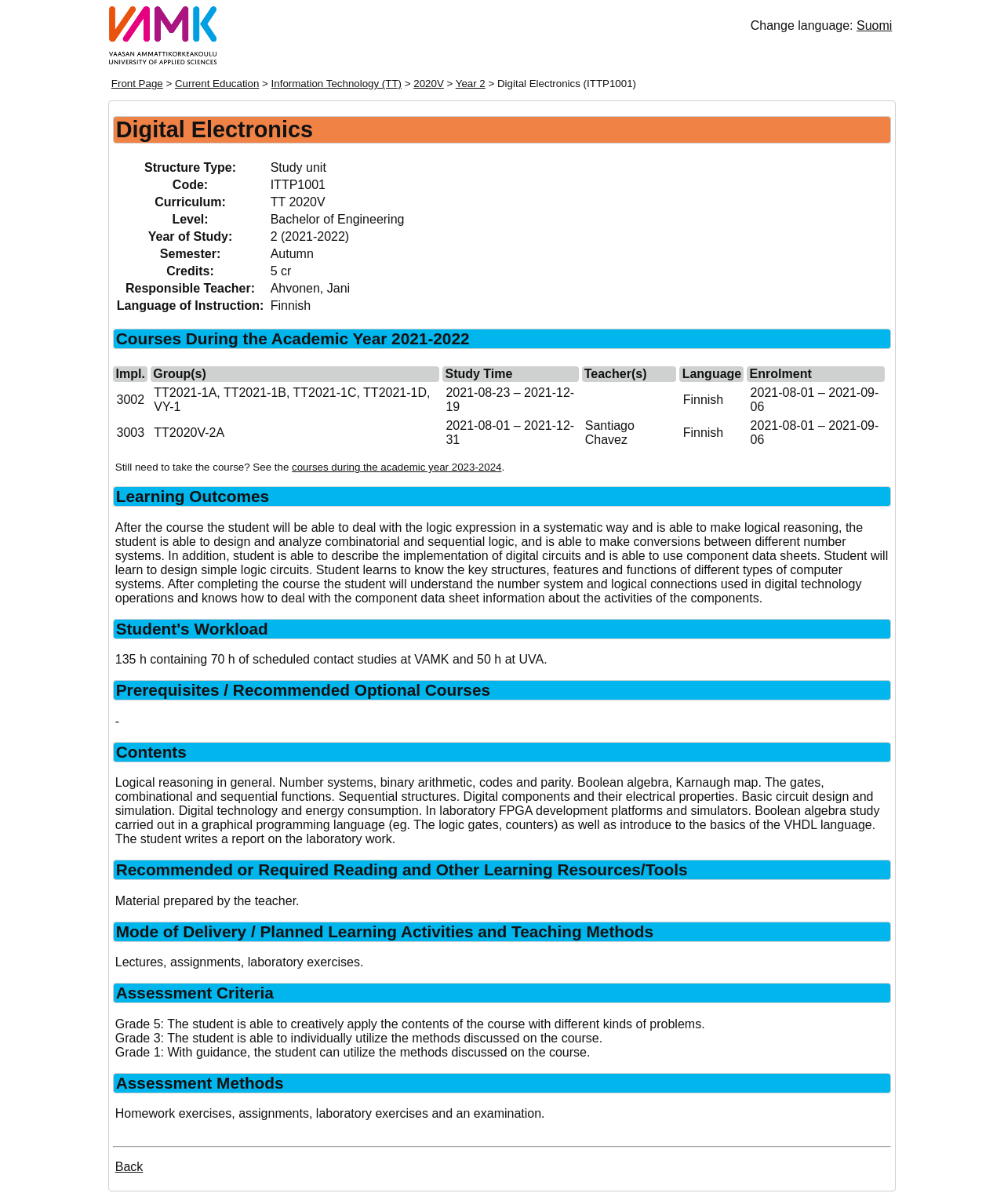Please answer the following question using a single word or phrase: What is the code of the course?

ITTP1001